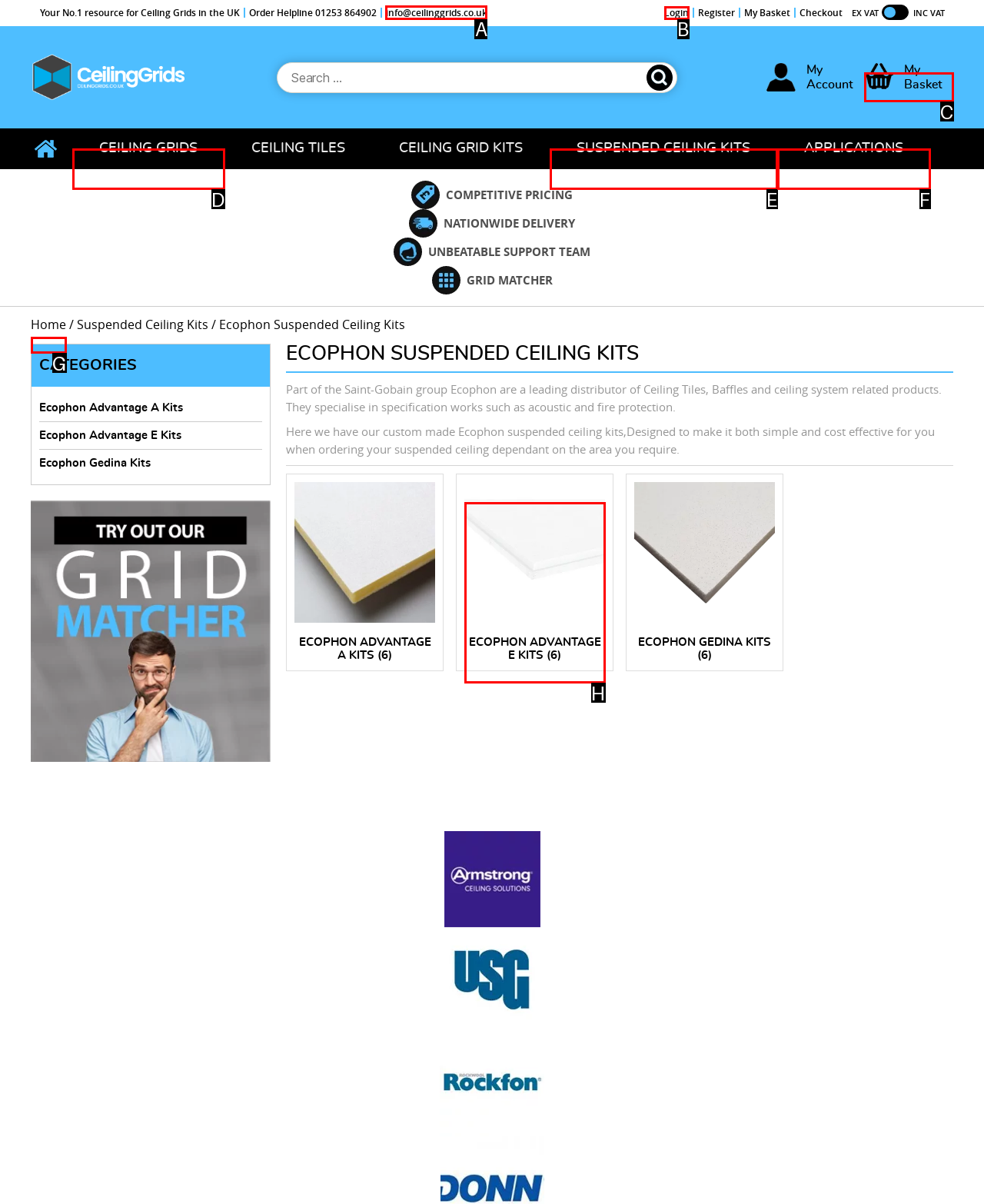Select the letter of the option that should be clicked to achieve the specified task: Contact us via email. Respond with just the letter.

A